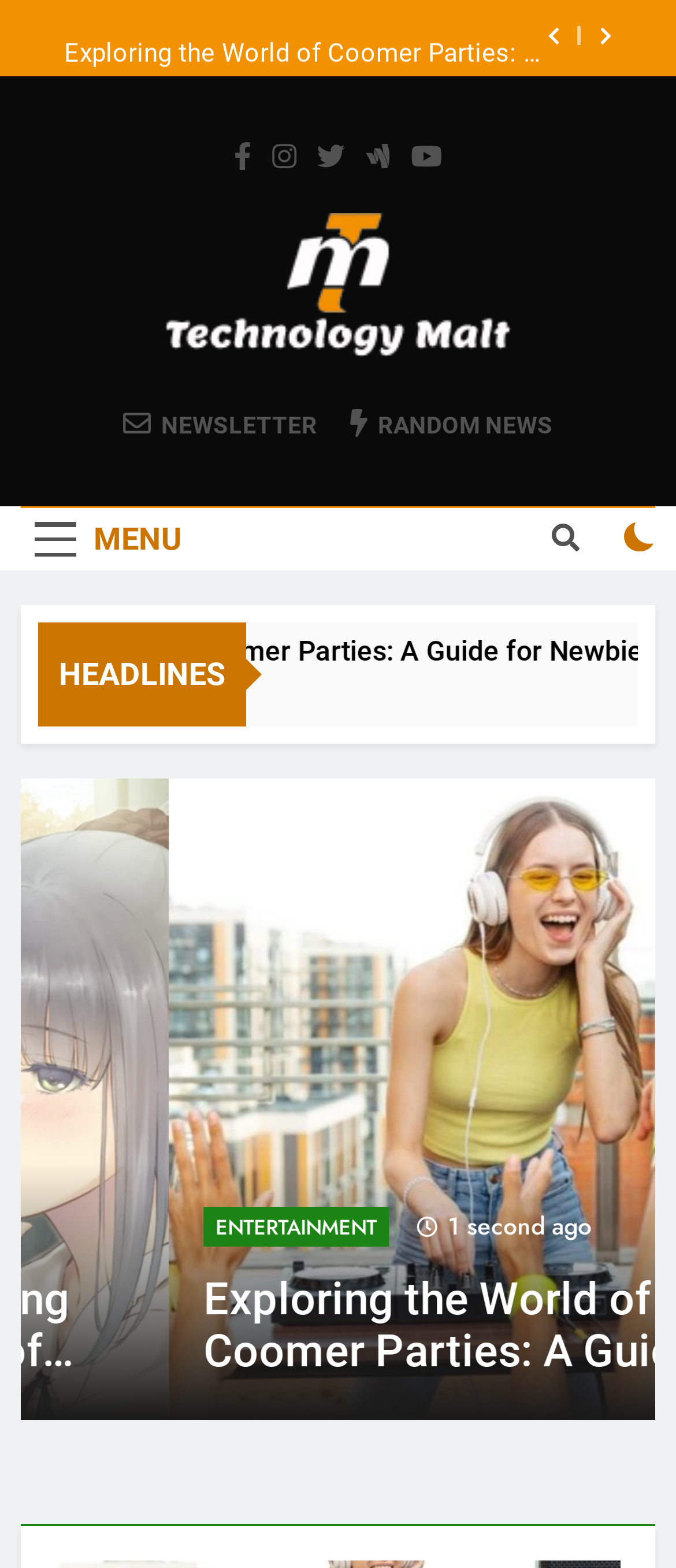Provide your answer in a single word or phrase: 
What is the category of the article 'Juliana Garofalo teacher : Who Goes Above and Beyond for Her Students'?

EDUCATION